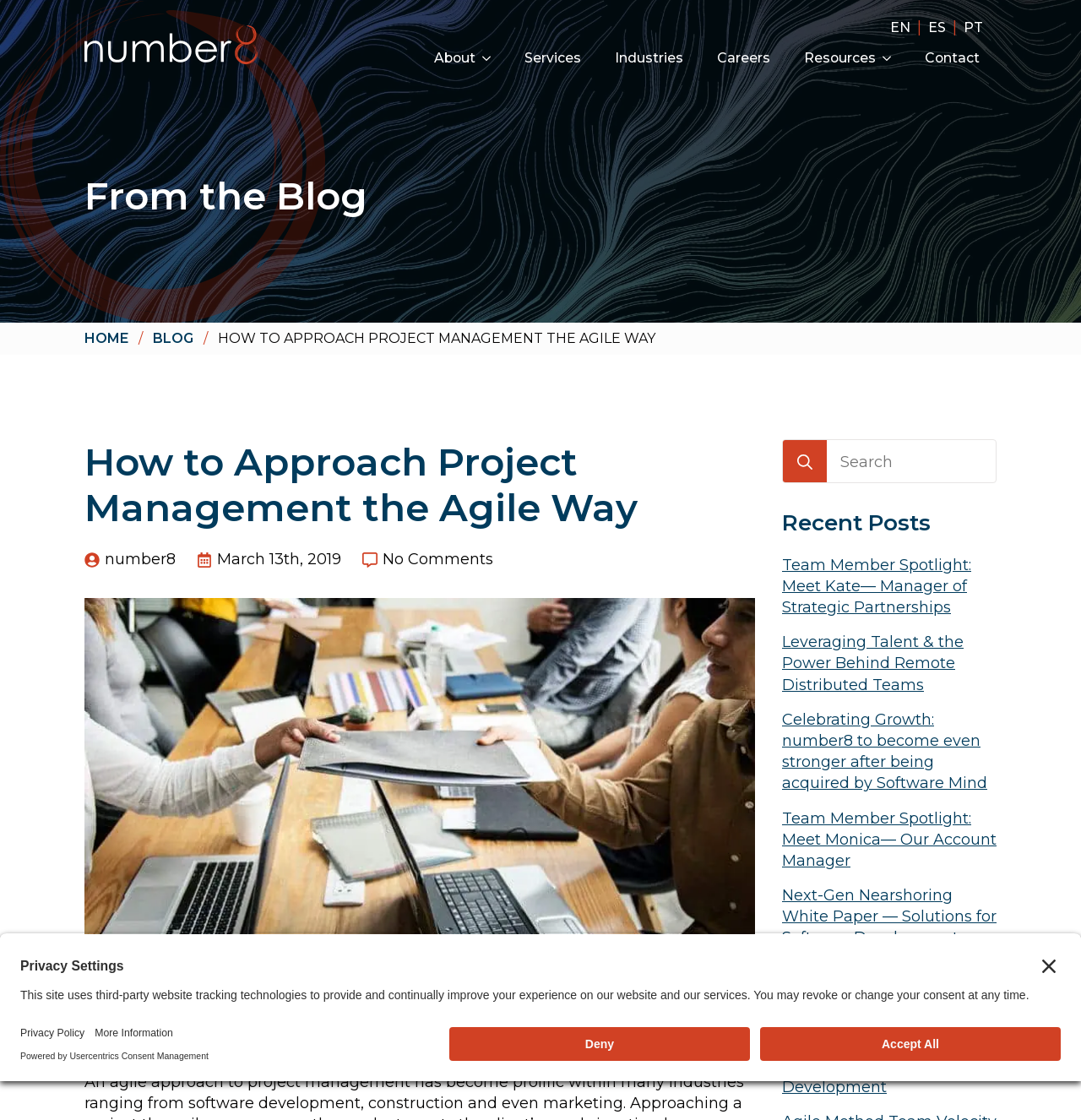What is the company name?
Kindly offer a comprehensive and detailed response to the question.

The company name can be found in the top-left corner of the webpage, where the logo is located. The logo is accompanied by the text 'Number8 IT Consulting Software Development', which indicates that the company name is Number8.